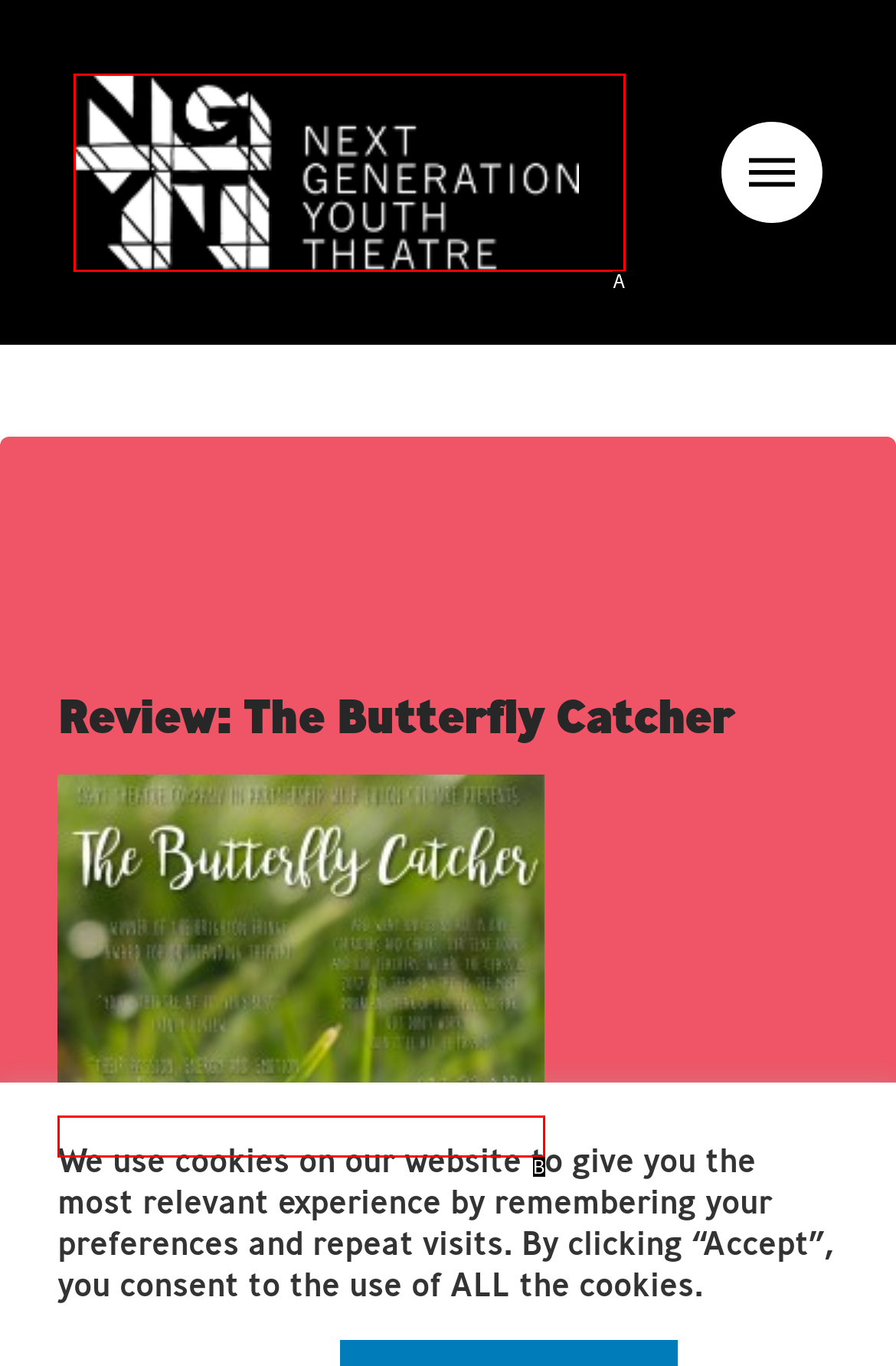Pinpoint the HTML element that fits the description: alt="NGYT logo"
Answer by providing the letter of the correct option.

A